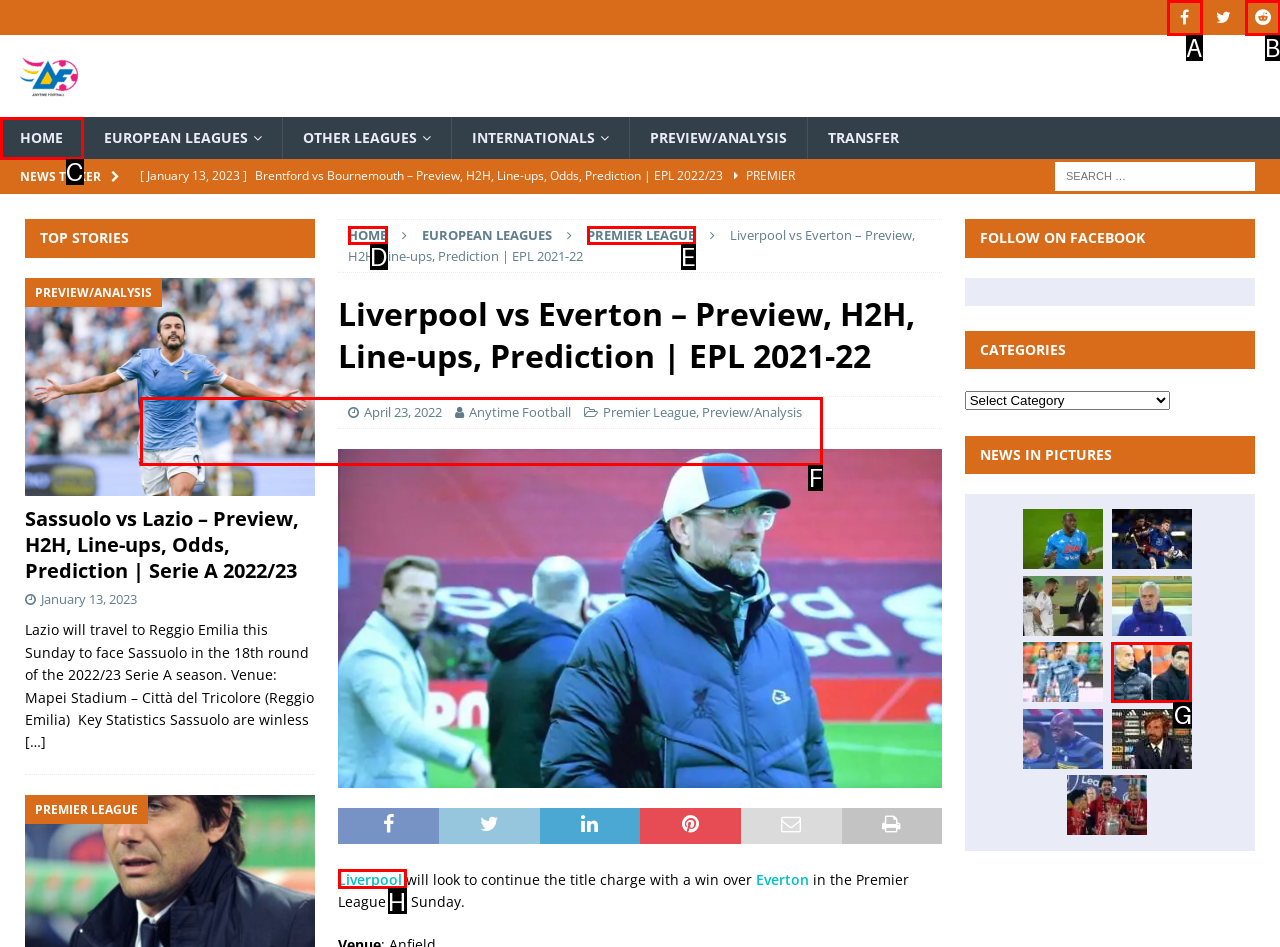Identify which option matches the following description: Home
Answer by giving the letter of the correct option directly.

C